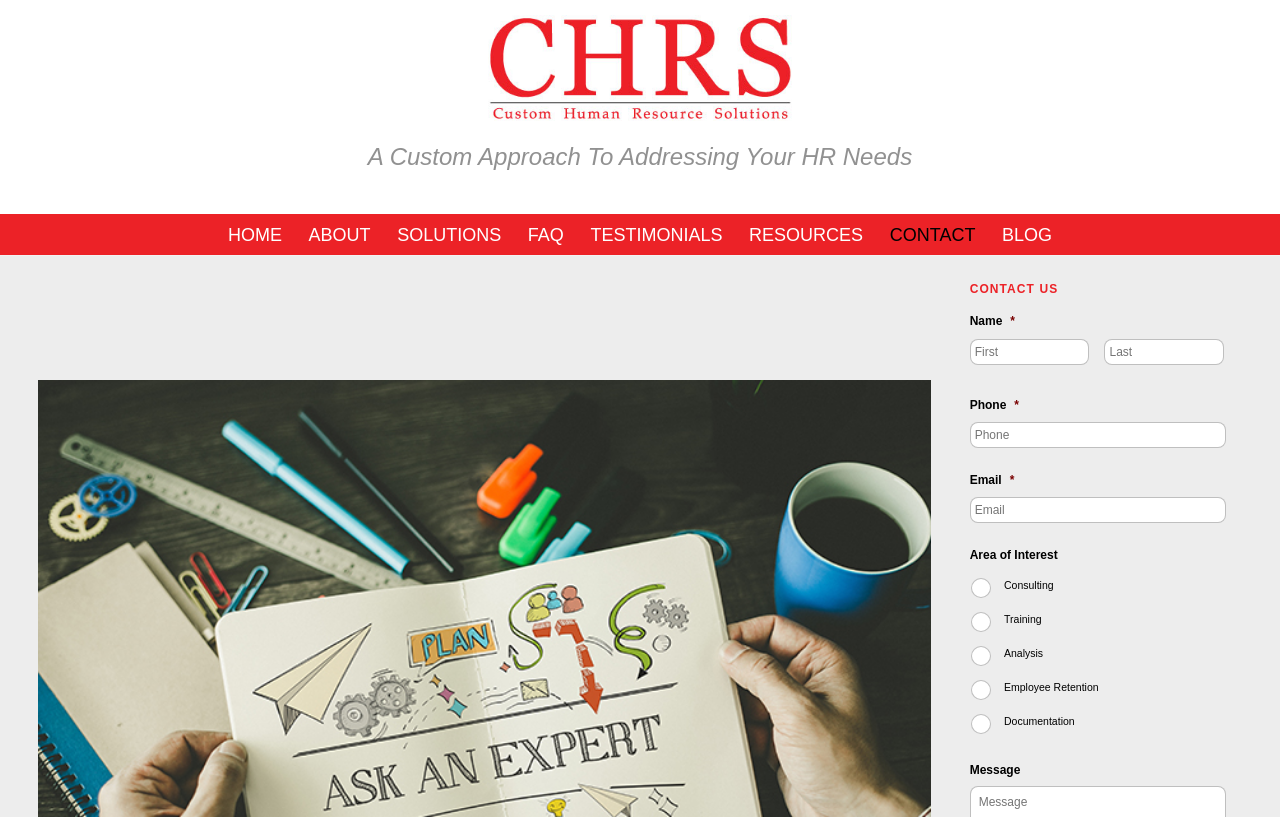How many navigation links are there?
Based on the visual information, provide a detailed and comprehensive answer.

I counted the number of links in the navigation menu and found 8 links: HOME, ABOUT, SOLUTIONS, FAQ, TESTIMONIALS, RESOURCES, CONTACT, and BLOG.